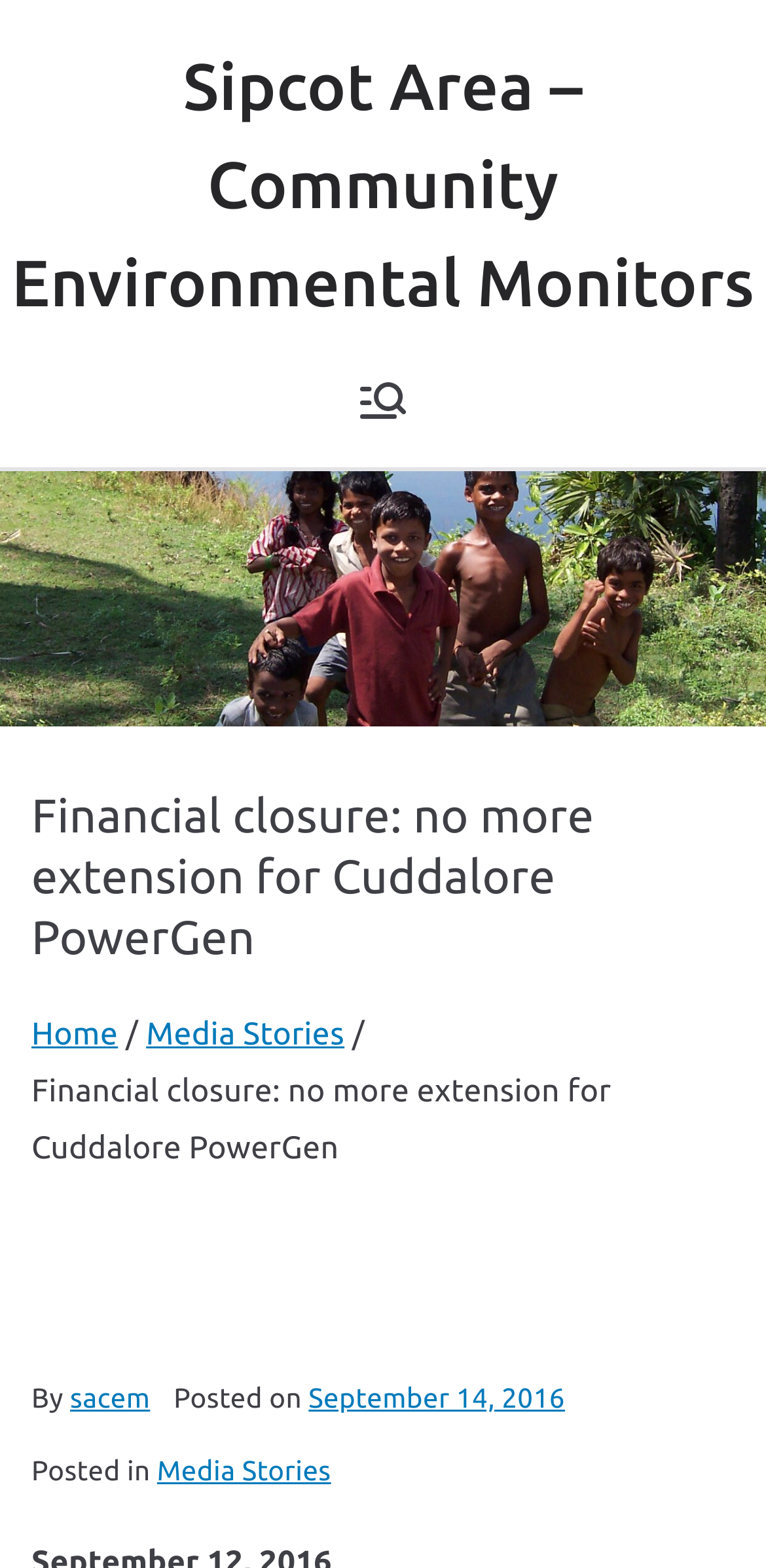Please extract the webpage's main title and generate its text content.

Financial closure: no more extension for Cuddalore PowerGen